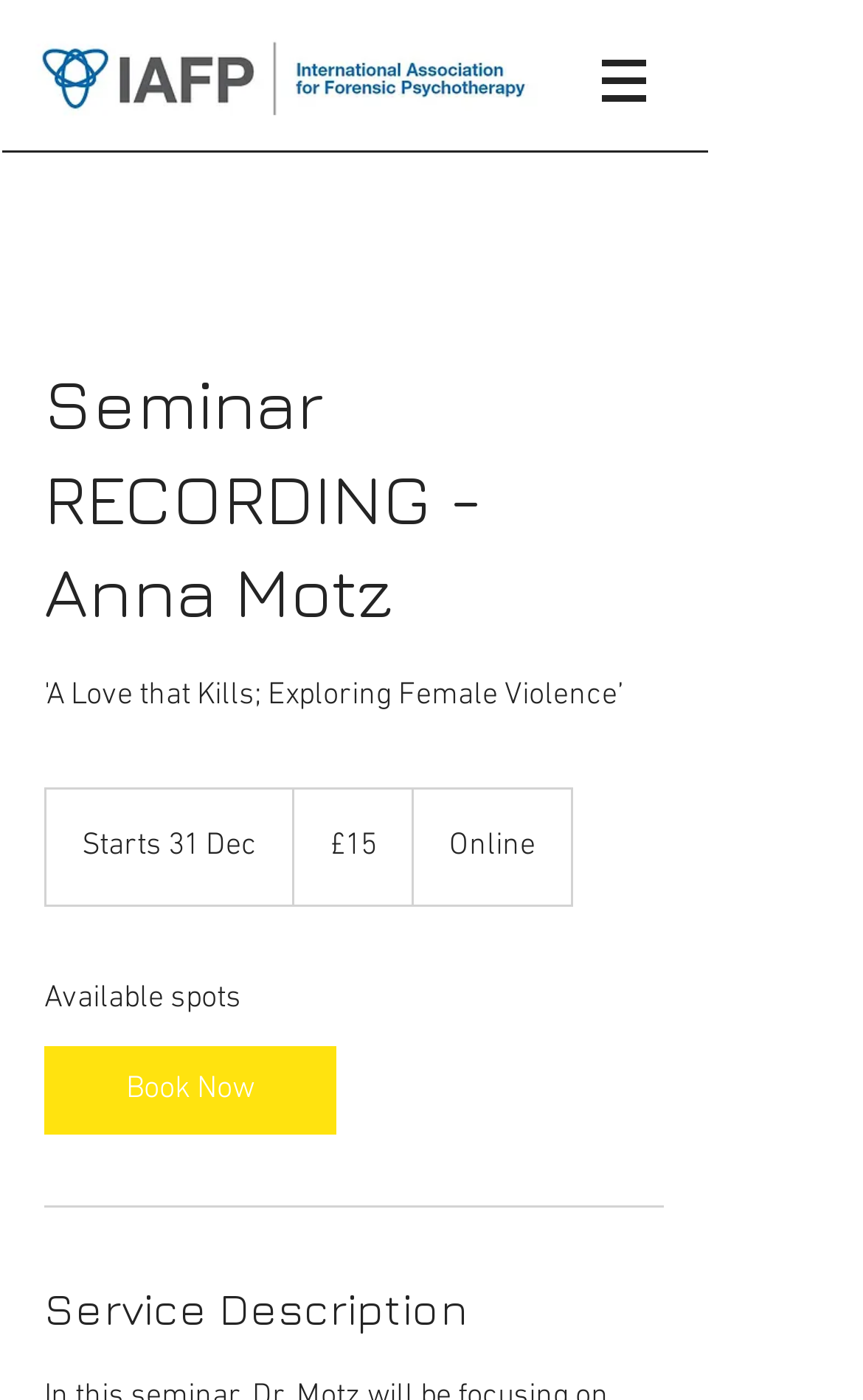Using the provided element description: "Book Now", determine the bounding box coordinates of the corresponding UI element in the screenshot.

[0.051, 0.748, 0.39, 0.811]